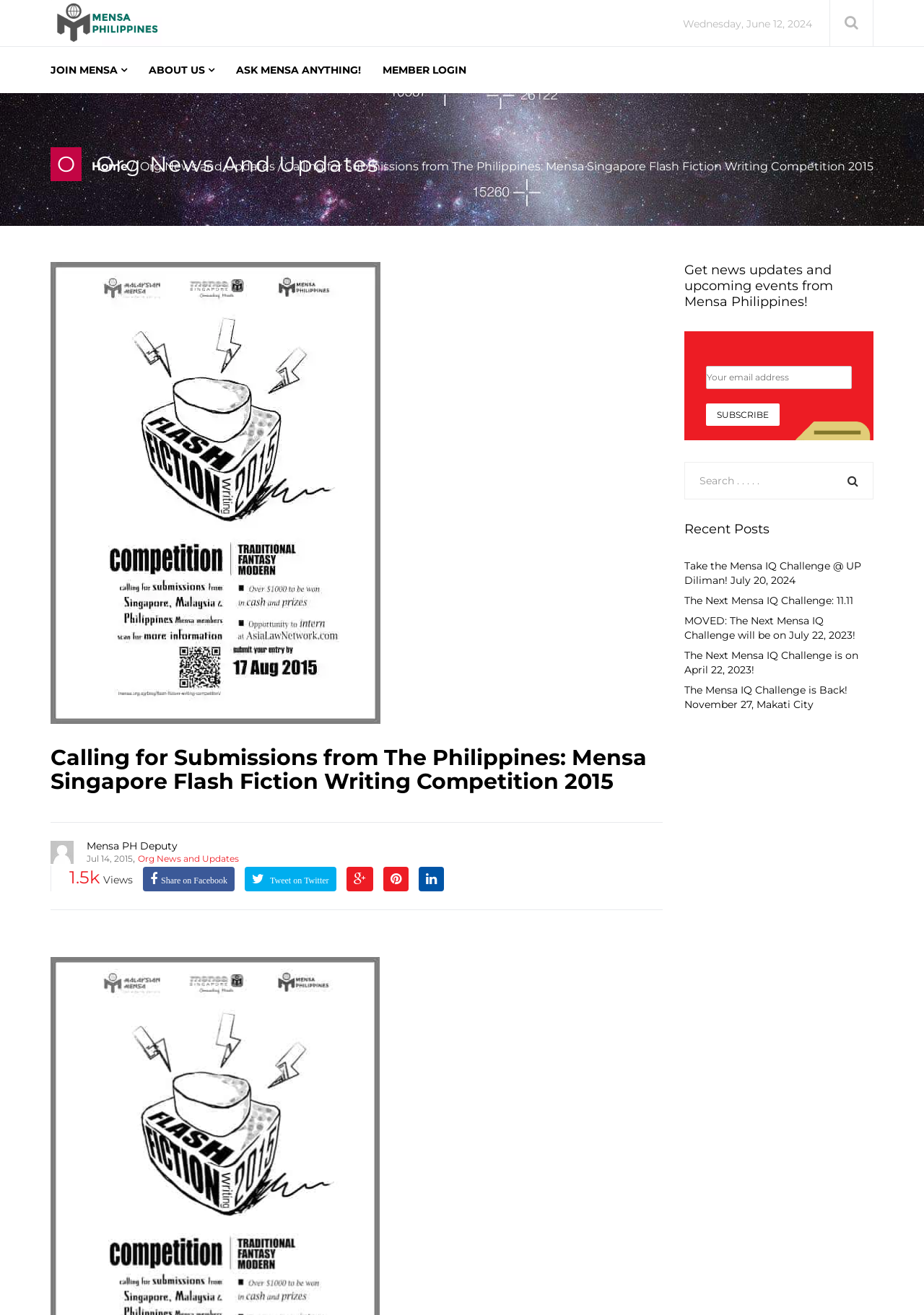Determine the bounding box coordinates of the UI element described by: "Org News and Updates".

[0.149, 0.649, 0.259, 0.657]